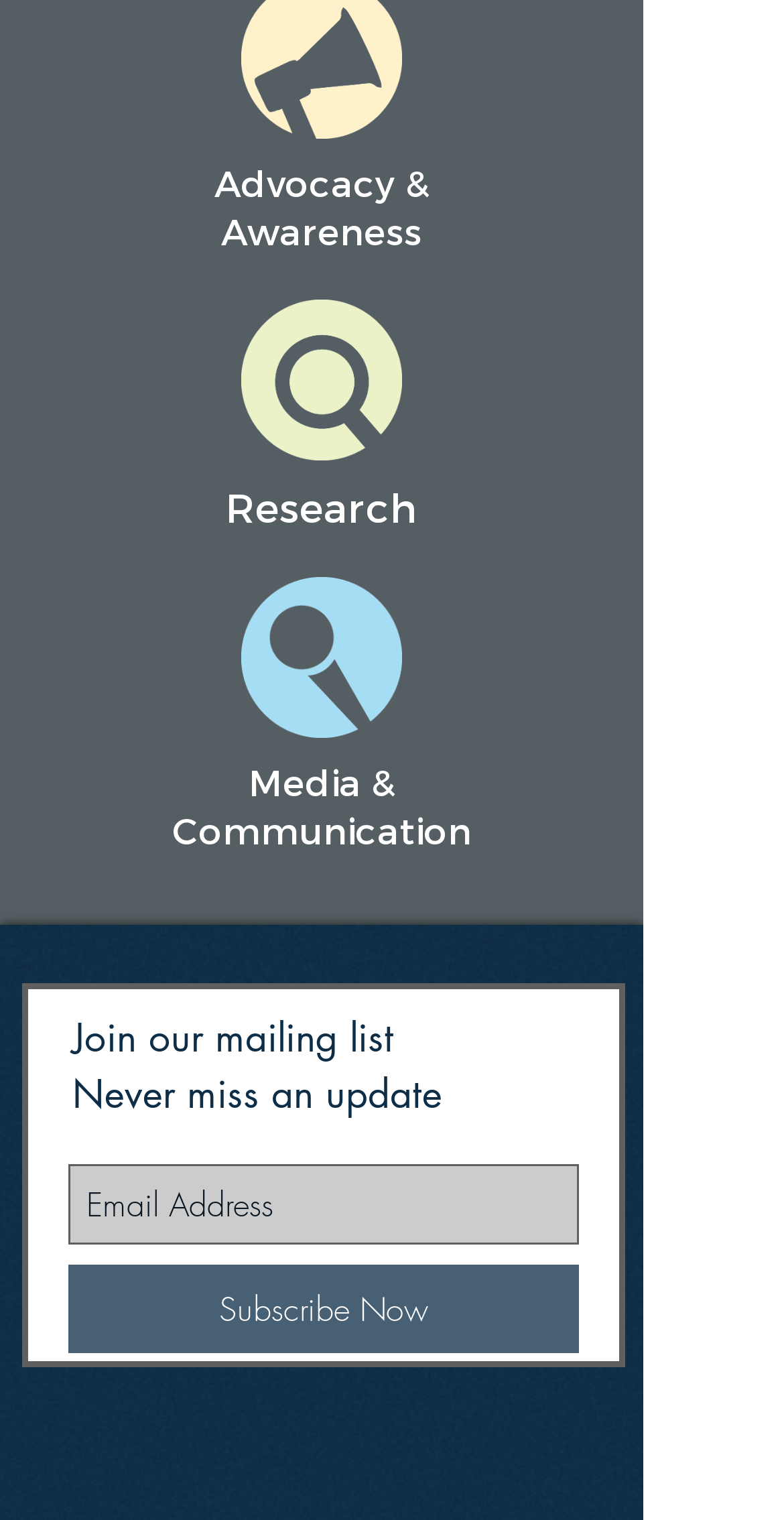Give the bounding box coordinates for this UI element: "aria-label="Twitter"". The coordinates should be four float numbers between 0 and 1, arranged as [left, top, right, bottom].

[0.431, 0.913, 0.521, 0.959]